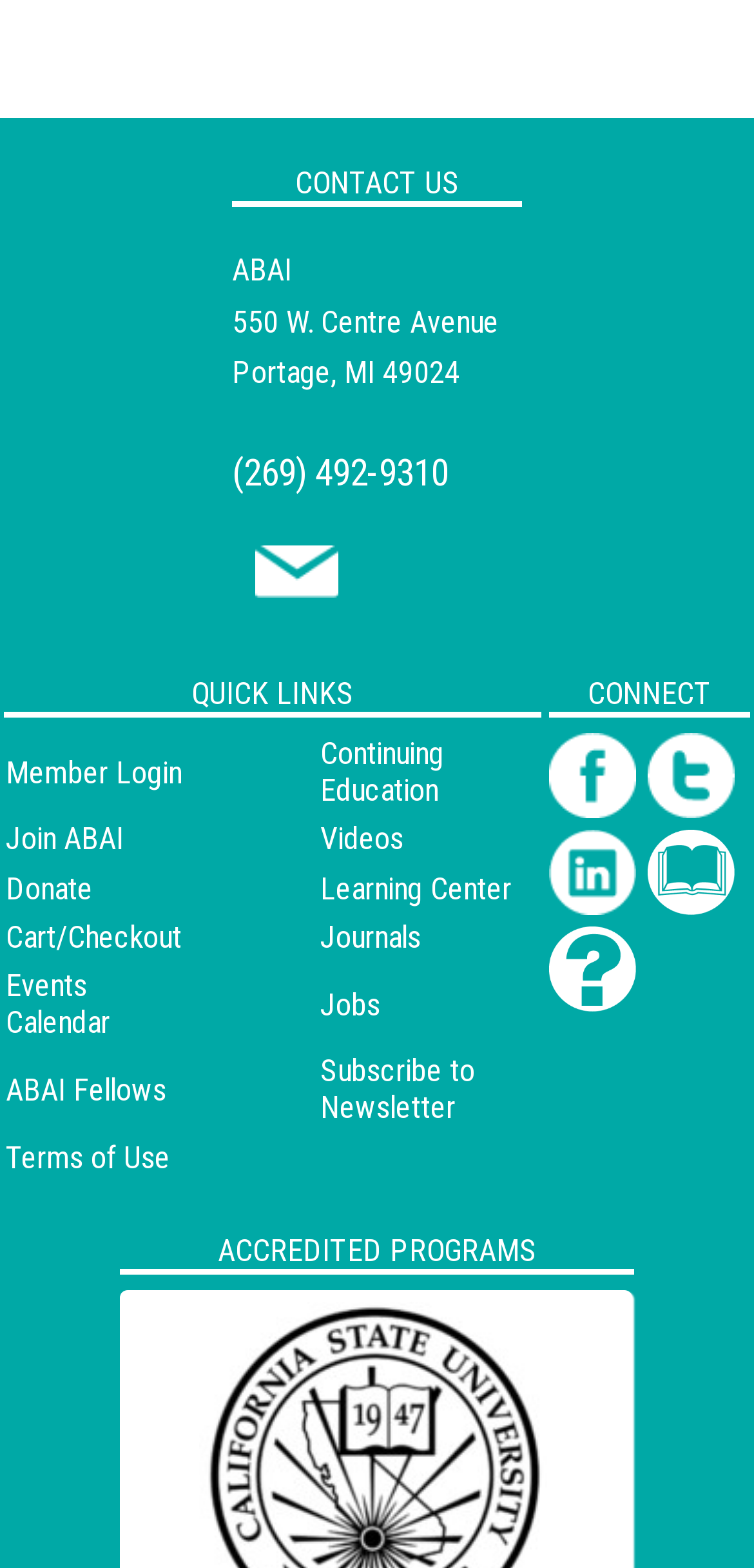What social media platforms are available?
Using the image as a reference, deliver a detailed and thorough answer to the question.

The social media platforms available are Facebook, Twitter, and LinkedIn, which are represented by image elements with bounding box coordinates [0.728, 0.468, 0.844, 0.522], [0.859, 0.468, 0.974, 0.522], and [0.728, 0.529, 0.844, 0.583] respectively.